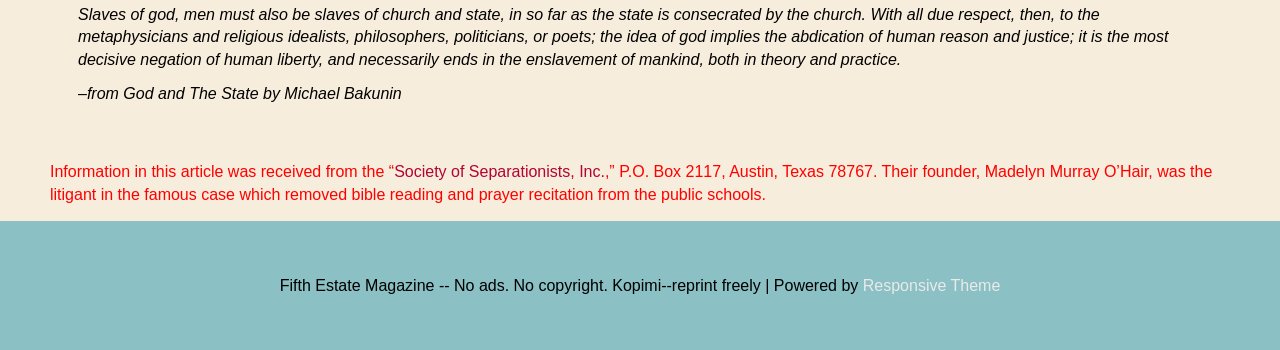Extract the bounding box coordinates for the HTML element that matches this description: "Responsive Theme". The coordinates should be four float numbers between 0 and 1, i.e., [left, top, right, bottom].

[0.674, 0.792, 0.781, 0.84]